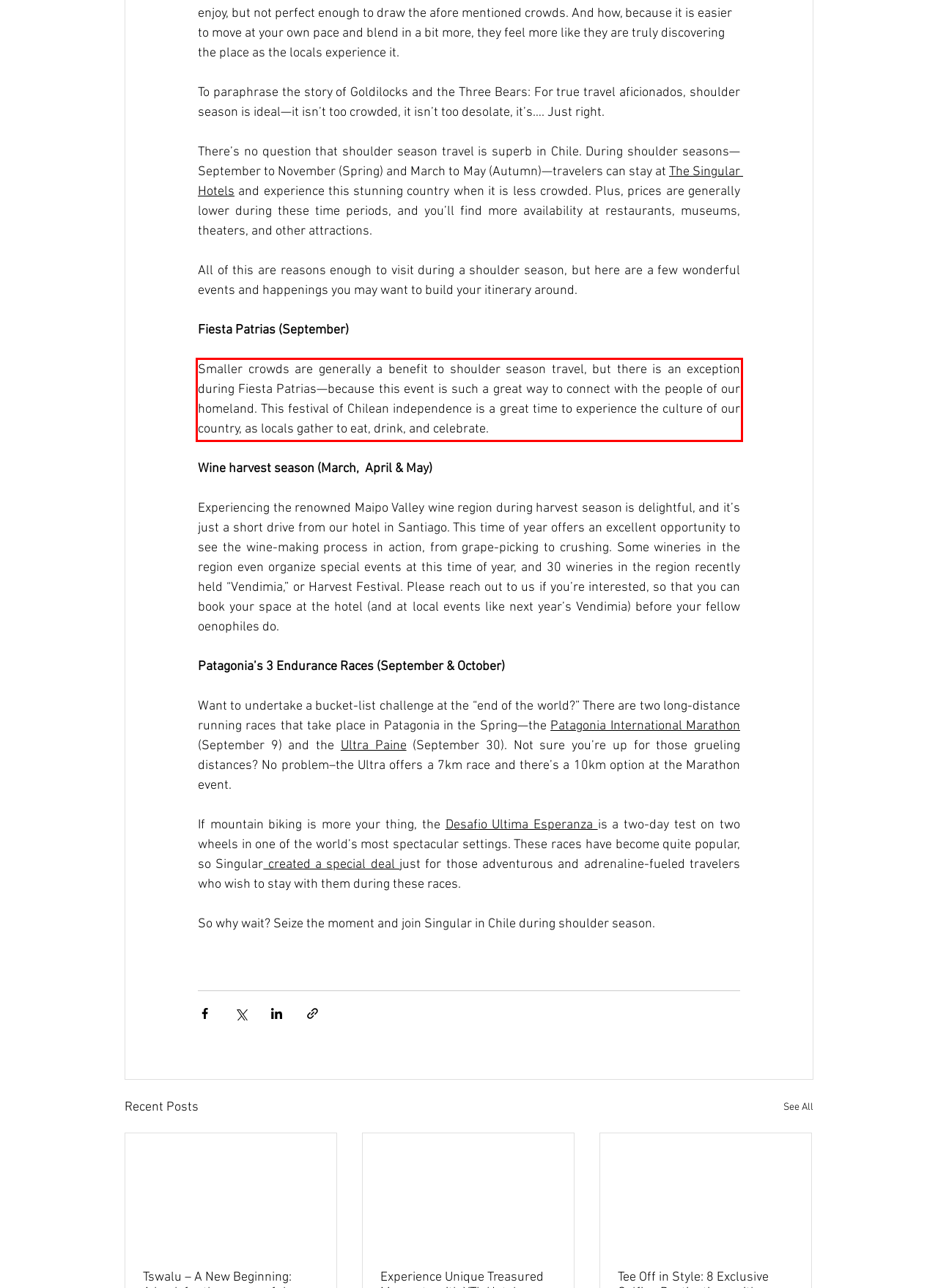Please extract the text content within the red bounding box on the webpage screenshot using OCR.

Smaller crowds are generally a benefit to shoulder season travel, but there is an exception during Fiesta Patrias—because this event is such a great way to connect with the people of our homeland. This festival of Chilean independence is a great time to experience the culture of our country, as locals gather to eat, drink, and celebrate.